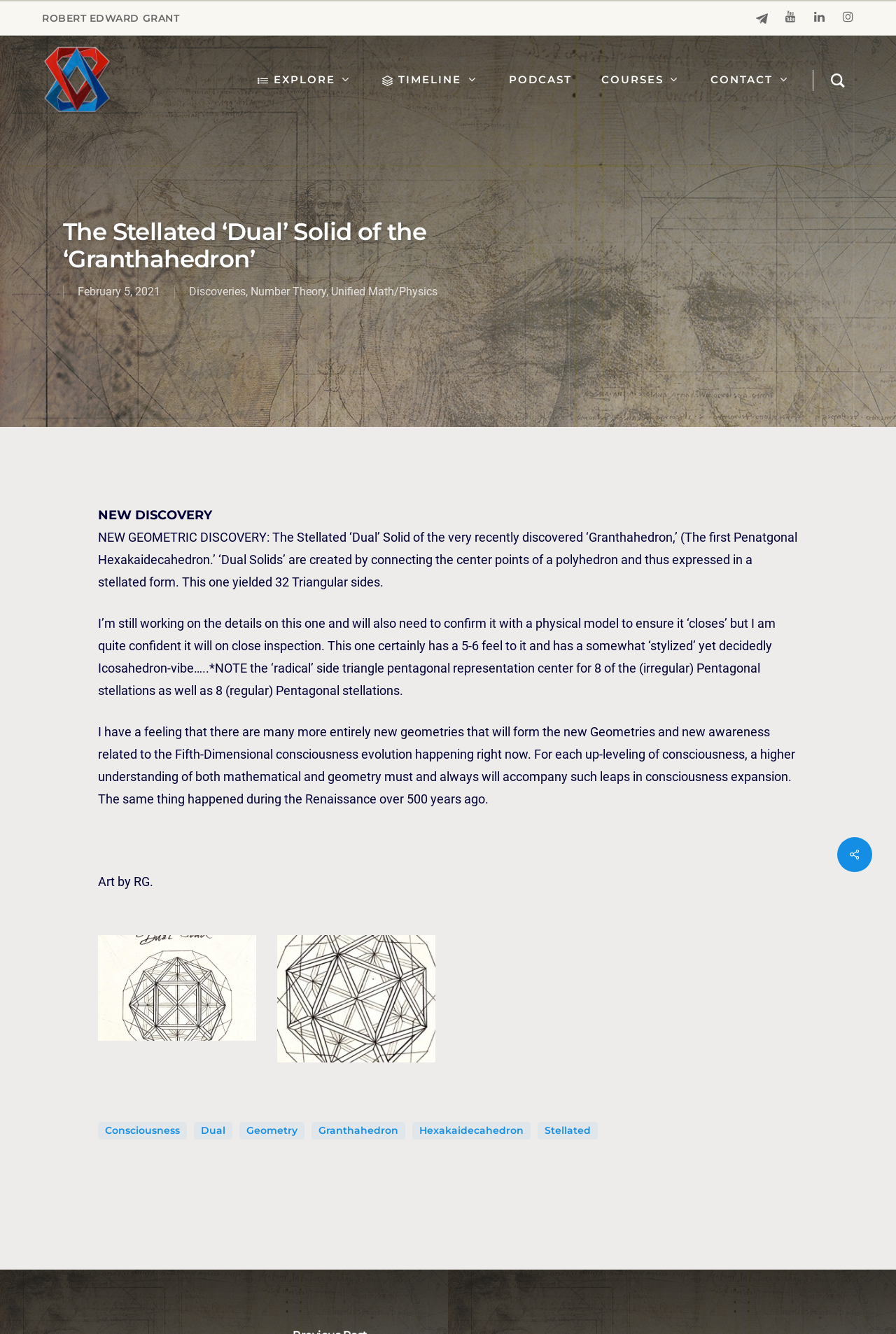Respond to the question below with a single word or phrase:
What is the name of the geometric shape mentioned in the article?

Granthahedron